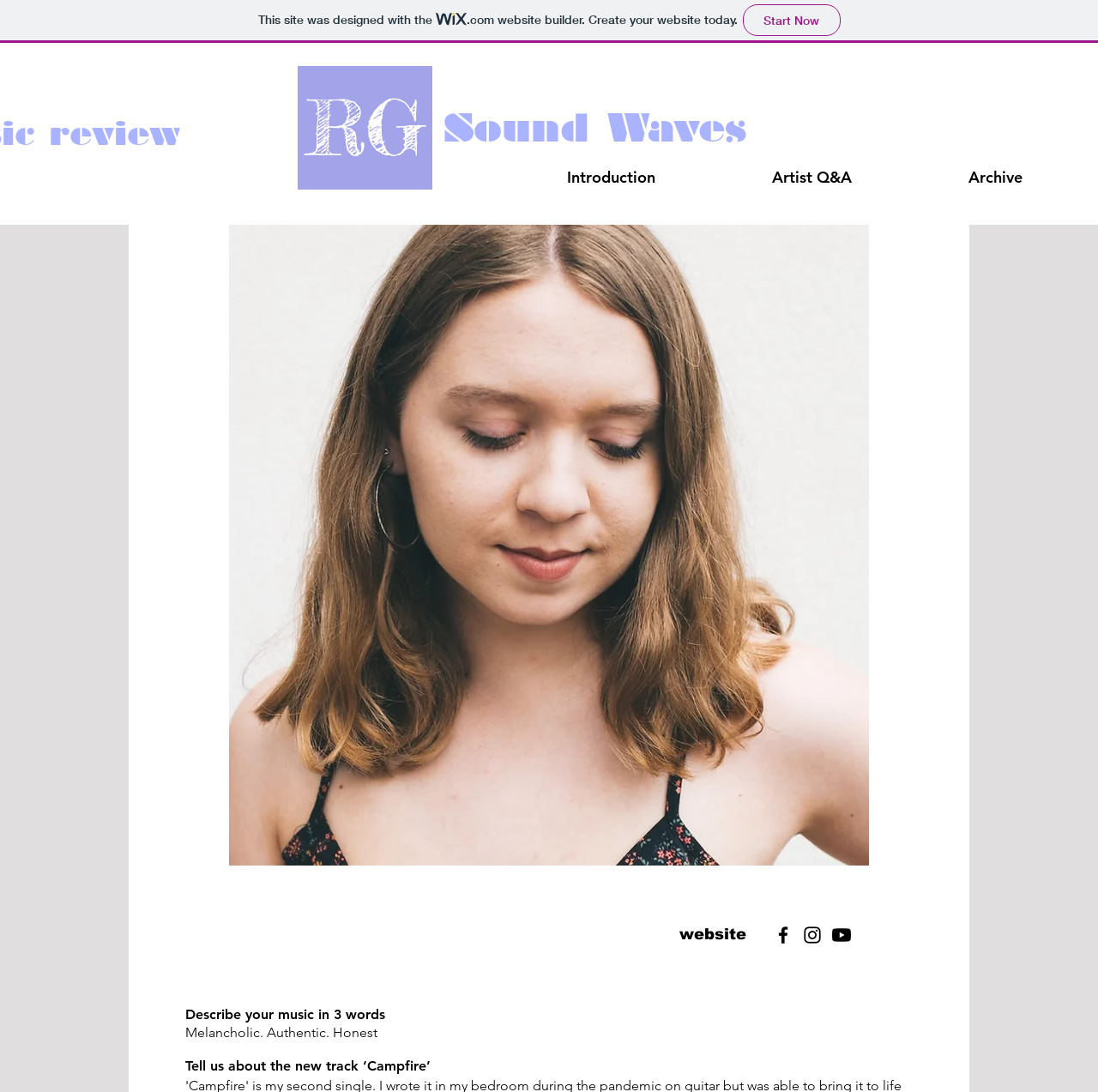Please give a short response to the question using one word or a phrase:
What is the name of the artist?

Frankie Bird